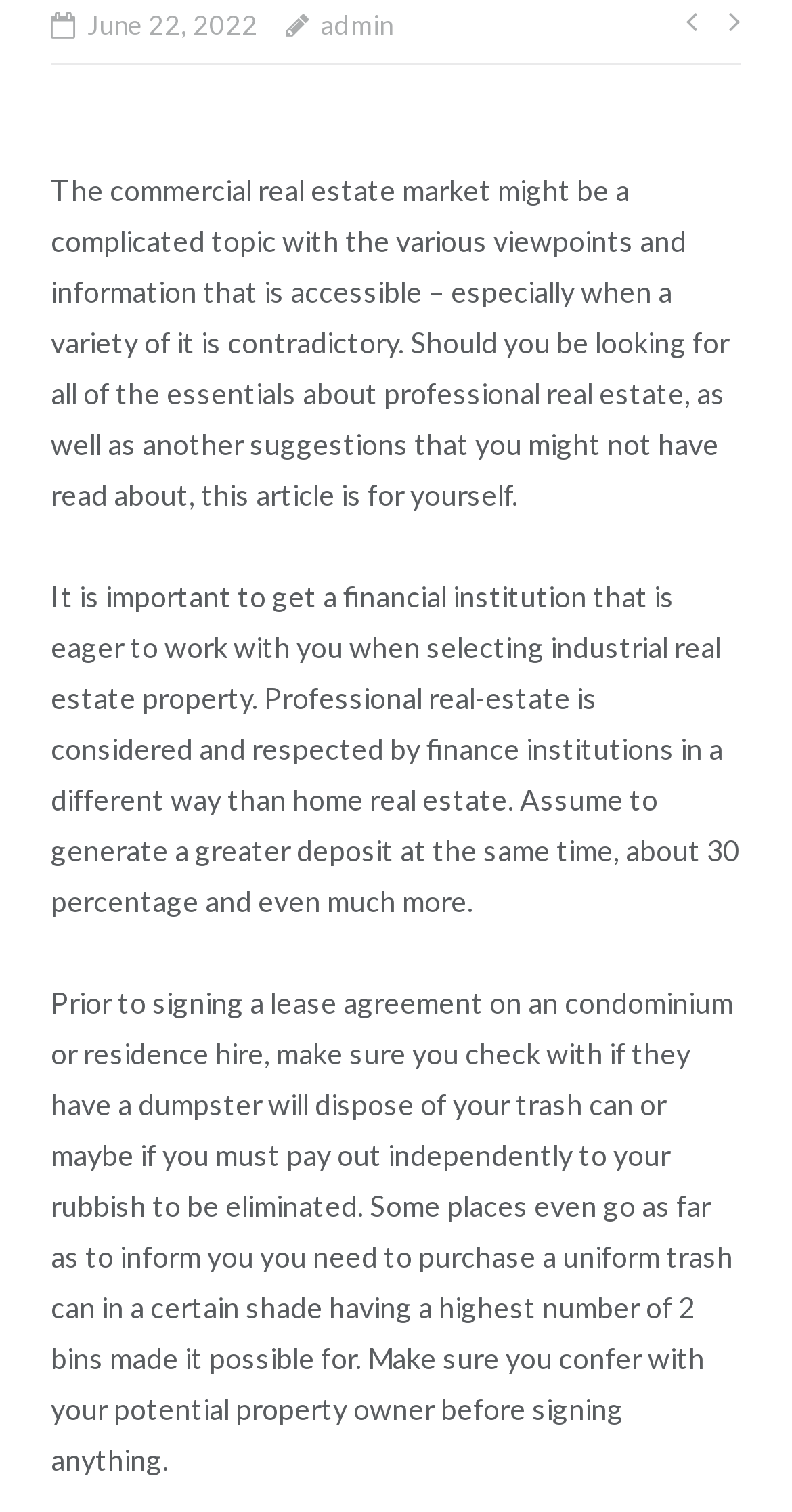Present a detailed account of what is displayed on the webpage.

The webpage appears to be a blog or article page focused on business real estate property. At the top, there is a time stamp indicating the publication date, "June 22, 2022". Next to it, there is a link to an admin page. On the right side of the top section, there is a navigation menu labeled "Posts" with two icons, possibly representing different post categories or sorting options.

Below the top section, there is a main content area with three paragraphs of text. The first paragraph discusses the complexity of the commercial real estate market and invites readers to learn more about professional real estate. The second paragraph provides advice on selecting a financial institution when choosing industrial real estate property, highlighting the differences between commercial and residential real estate. The third paragraph shares a tip for renters, warning them to check with their landlord about trash disposal and potential requirements for uniform trash cans.

At the bottom right corner of the page, there is a small icon, possibly a social media link or a button for further actions. Overall, the webpage has a simple layout with a focus on presenting informative content related to business real estate property.